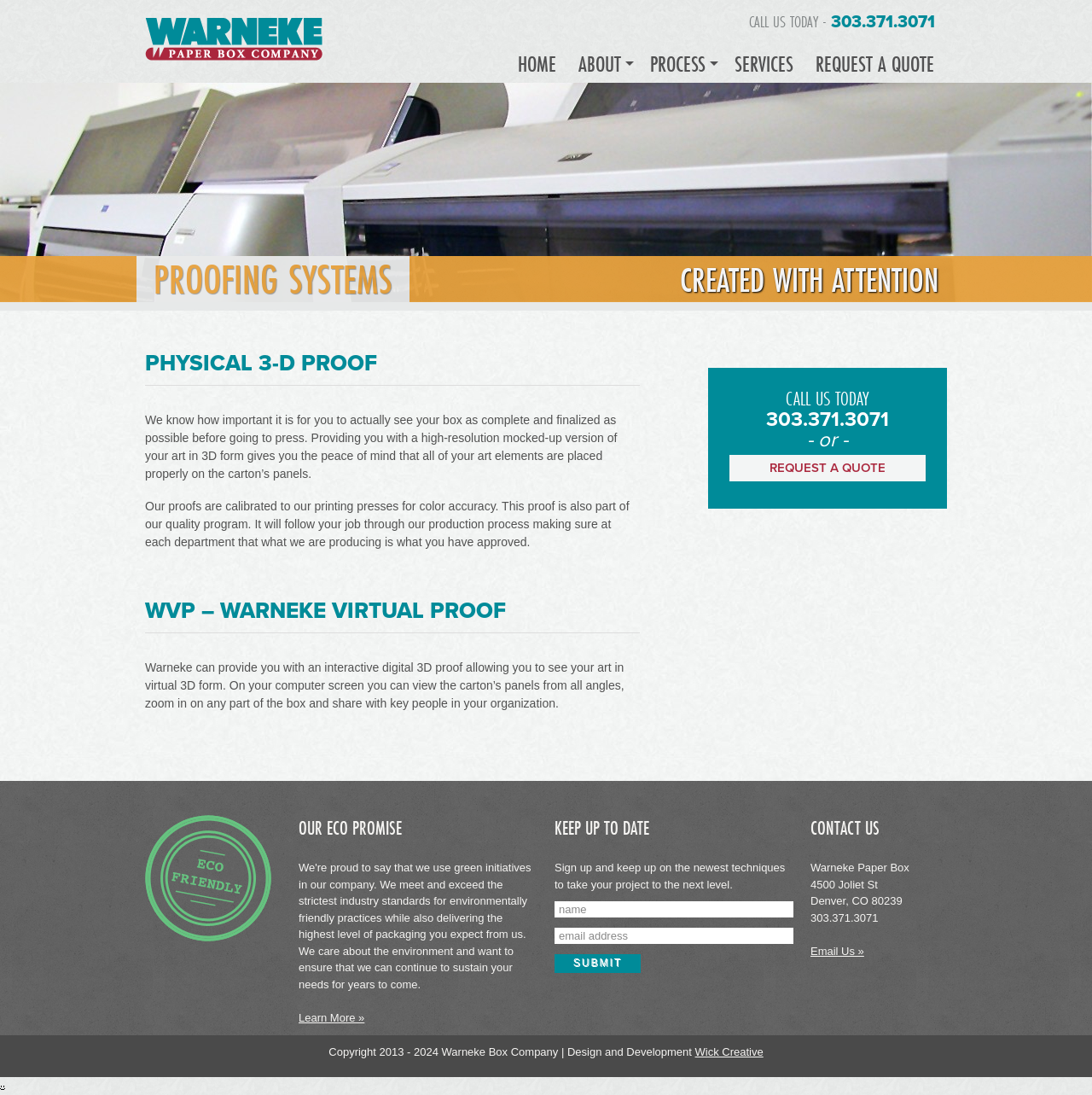What is the purpose of the physical 3-D proof?
Using the details shown in the screenshot, provide a comprehensive answer to the question.

I found this information by reading the text under the 'PHYSICAL 3-D PROOF' heading, which says 'We know how important it is for you to actually see your box as complete and finalized as possible before going to press.' This suggests that the physical 3-D proof is meant to allow customers to see their box in its final form before it goes to press.